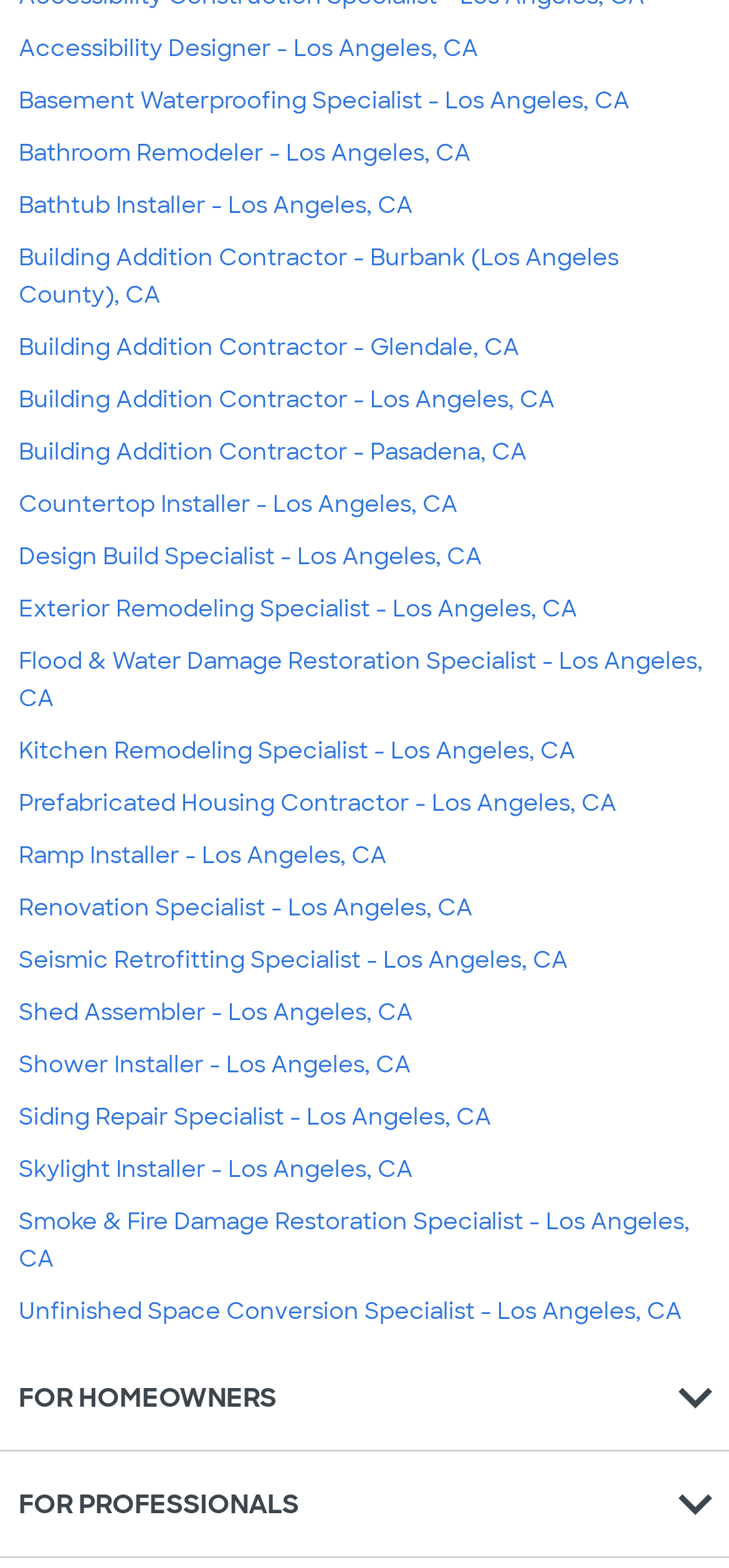Find the bounding box coordinates of the area to click in order to follow the instruction: "Click on expand_more".

[0.908, 0.87, 1.0, 0.912]